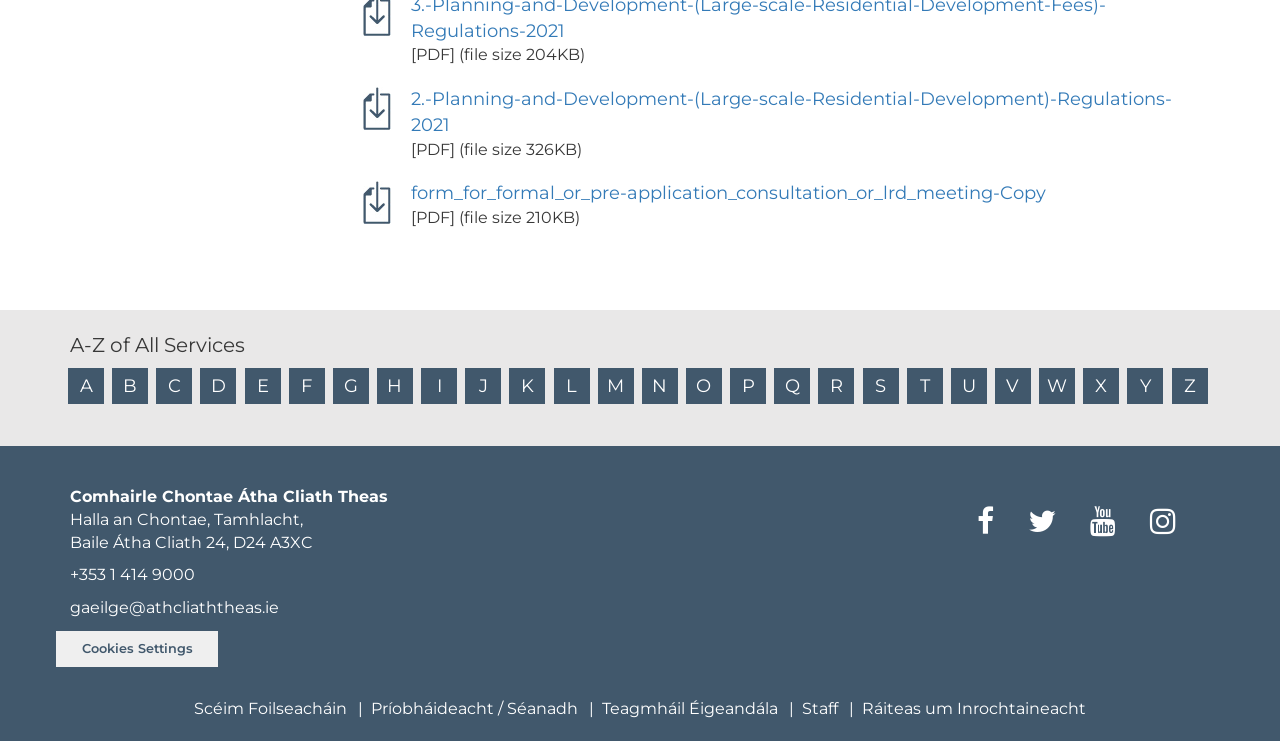Identify the bounding box coordinates of the region that should be clicked to execute the following instruction: "download the PDF file".

[0.283, 0.005, 0.305, 0.03]